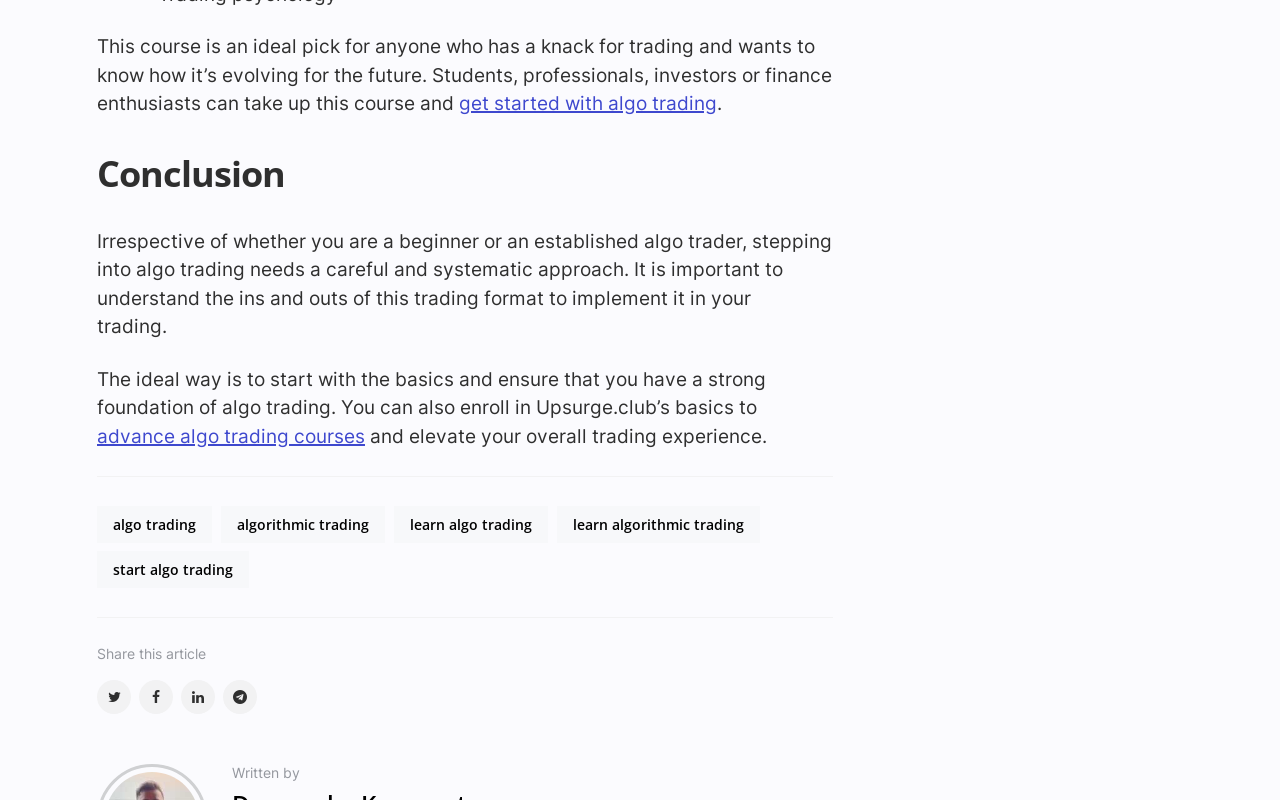What is the ideal pick for anyone with a knack for trading?
Using the image, elaborate on the answer with as much detail as possible.

The webpage suggests that this course is an ideal pick for anyone who has a knack for trading and wants to know how it's evolving for the future.